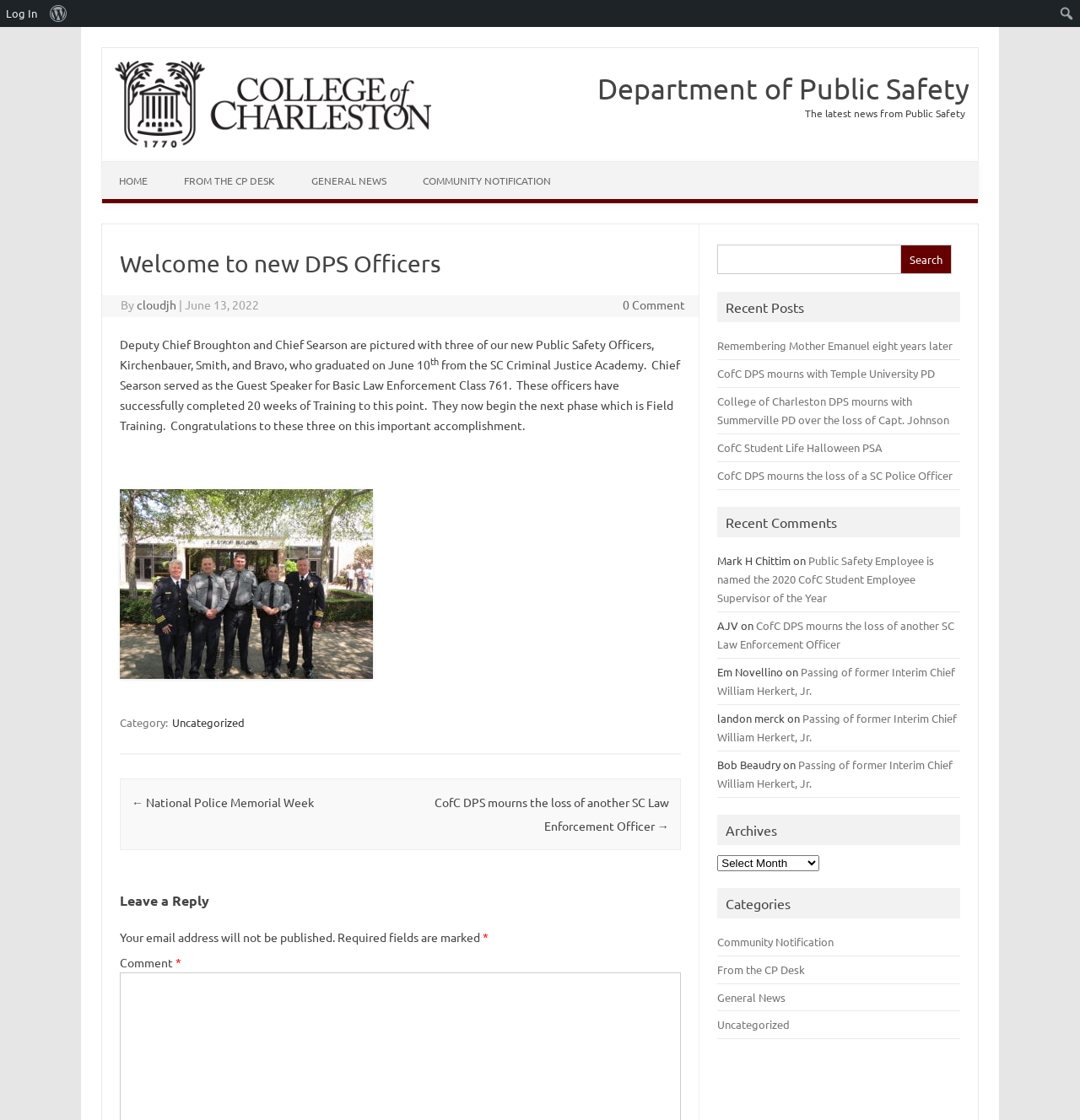Examine the image carefully and respond to the question with a detailed answer: 
What is the title of the latest article?

I looked at the article section and found the title of the latest article, which is 'Welcome to new DPS Officers'.